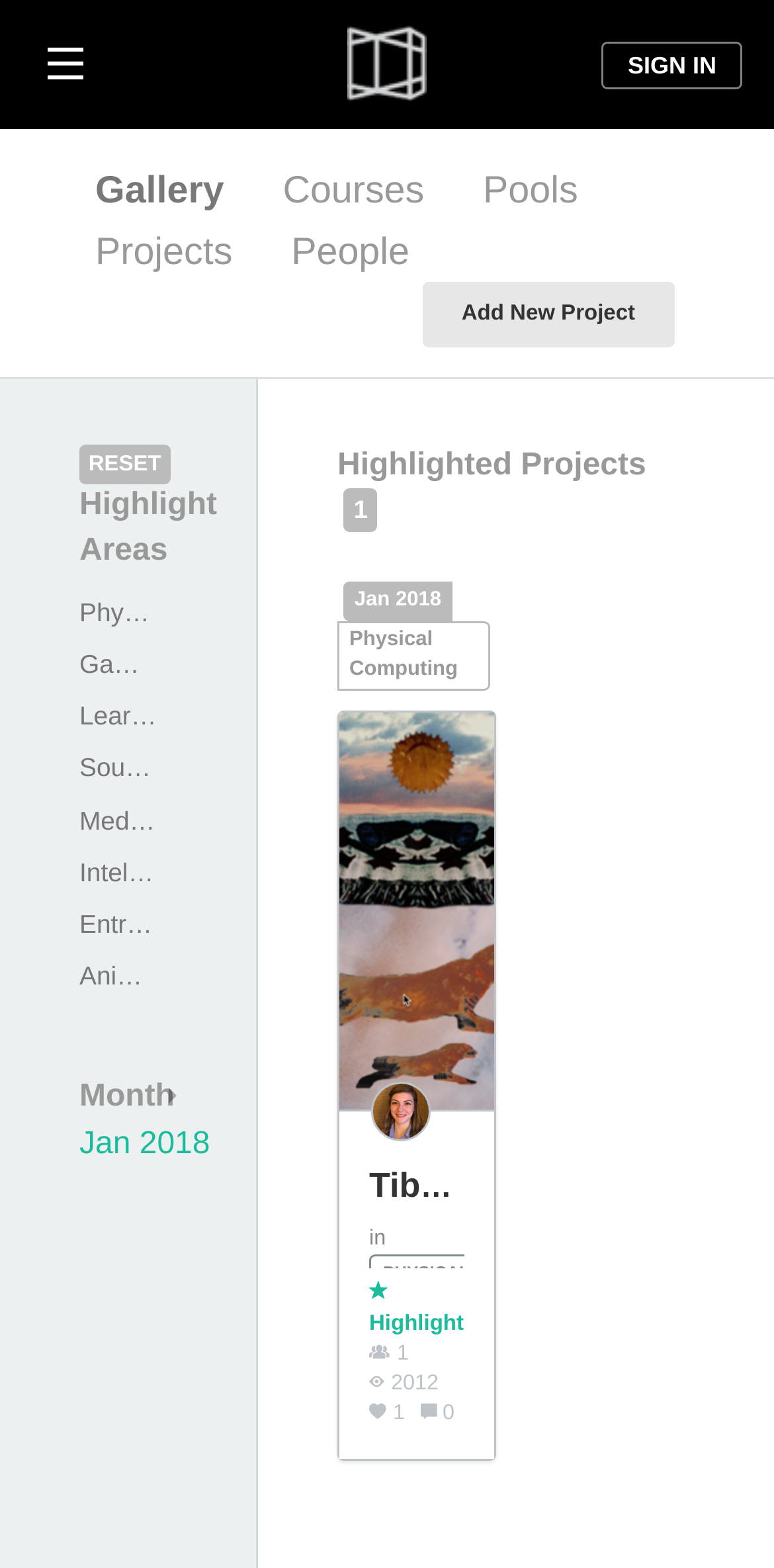Answer the question with a single word or phrase: 
How many views does the 'Tibet, Where I Am Endlessly Folded' project have?

2012